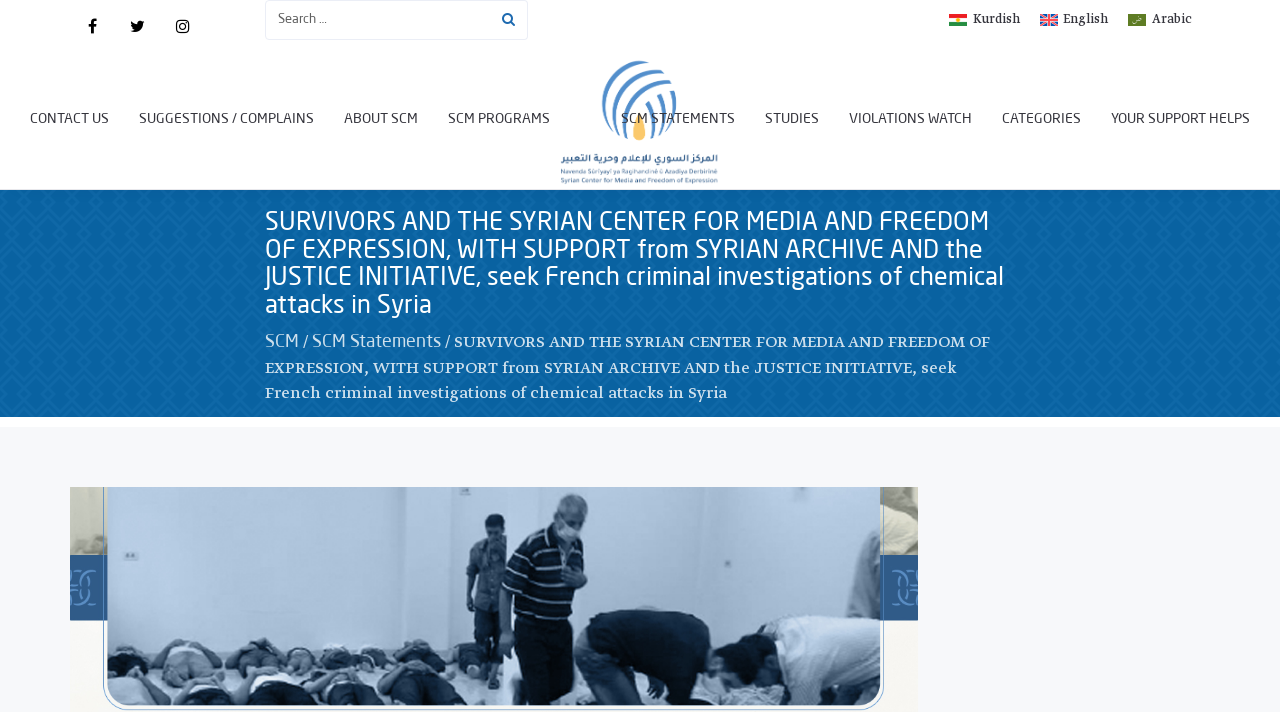What are the different sections of the website?
Answer the question with a thorough and detailed explanation.

I found the different sections of the website by looking at the links at the top of the webpage, which include 'CONTACT US', 'ABOUT SCM', 'SCM PROGRAMS', 'SCM STATEMENTS', 'STUDIES', 'VIOLATIONS WATCH', 'CATEGORIES', and 'YOUR SUPPORT HELPS'.